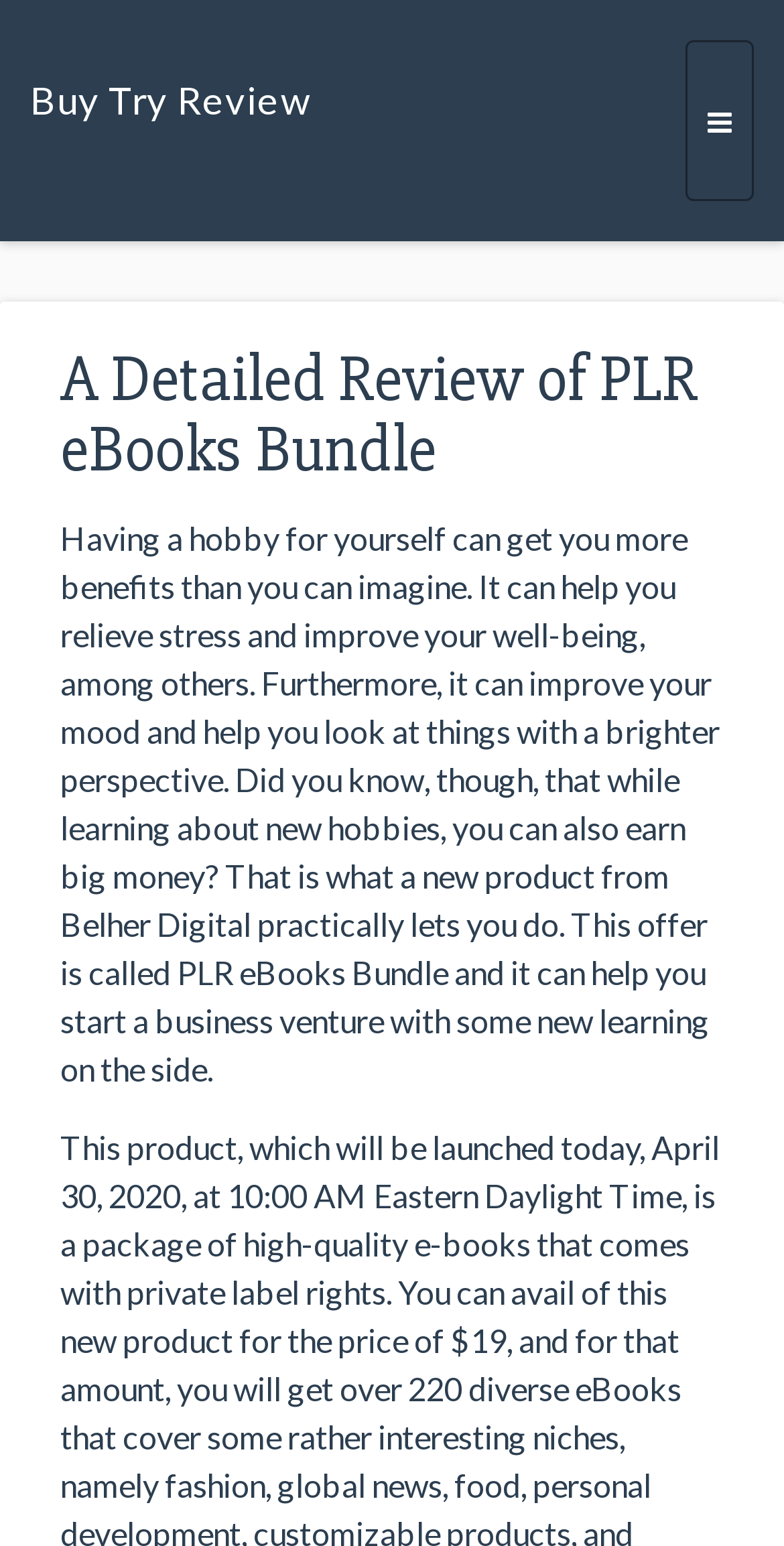Given the description "Toggle navigation", determine the bounding box of the corresponding UI element.

[0.874, 0.026, 0.962, 0.13]